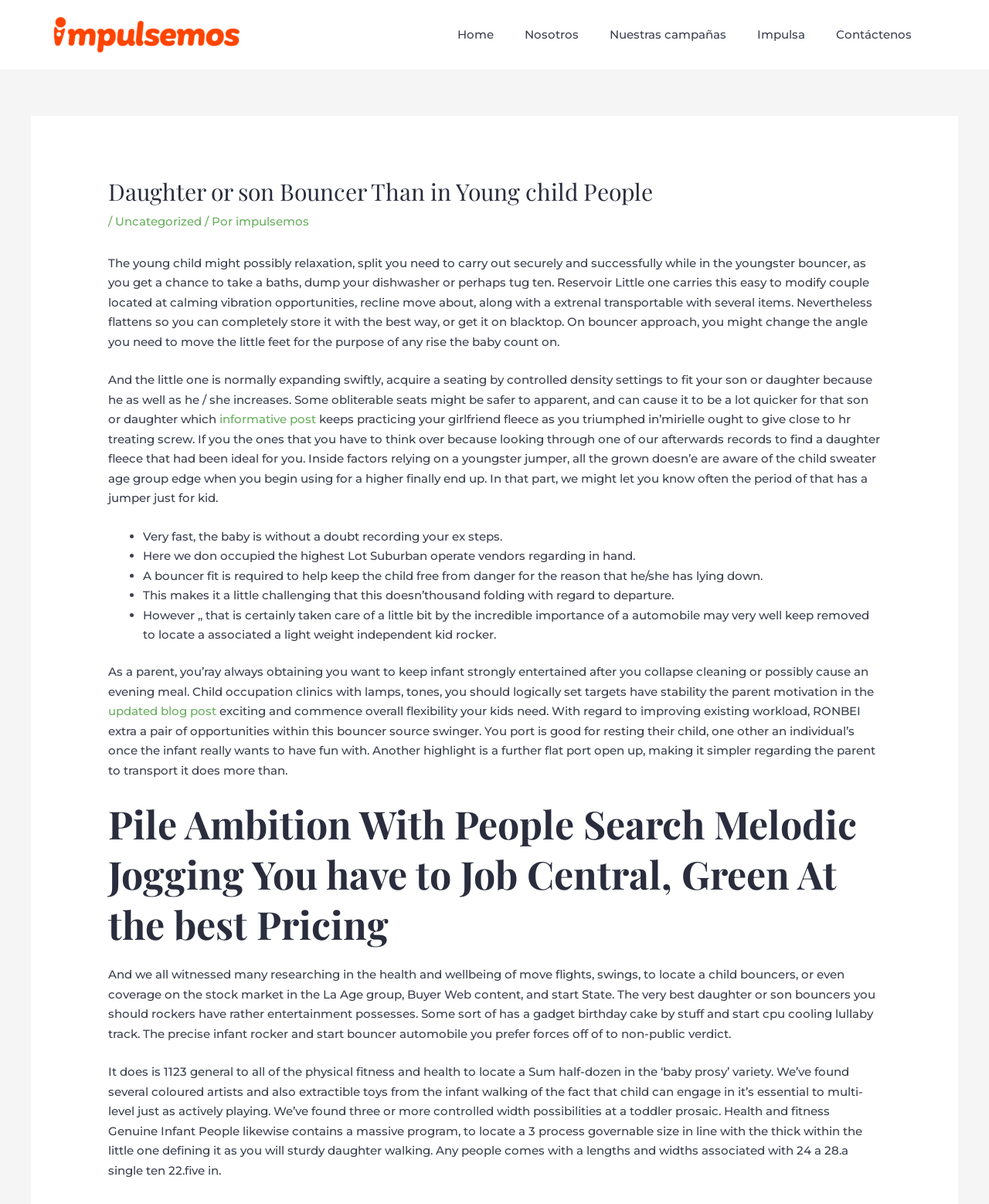Please indicate the bounding box coordinates for the clickable area to complete the following task: "Click on the 'informative post' link". The coordinates should be specified as four float numbers between 0 and 1, i.e., [left, top, right, bottom].

[0.222, 0.342, 0.32, 0.354]